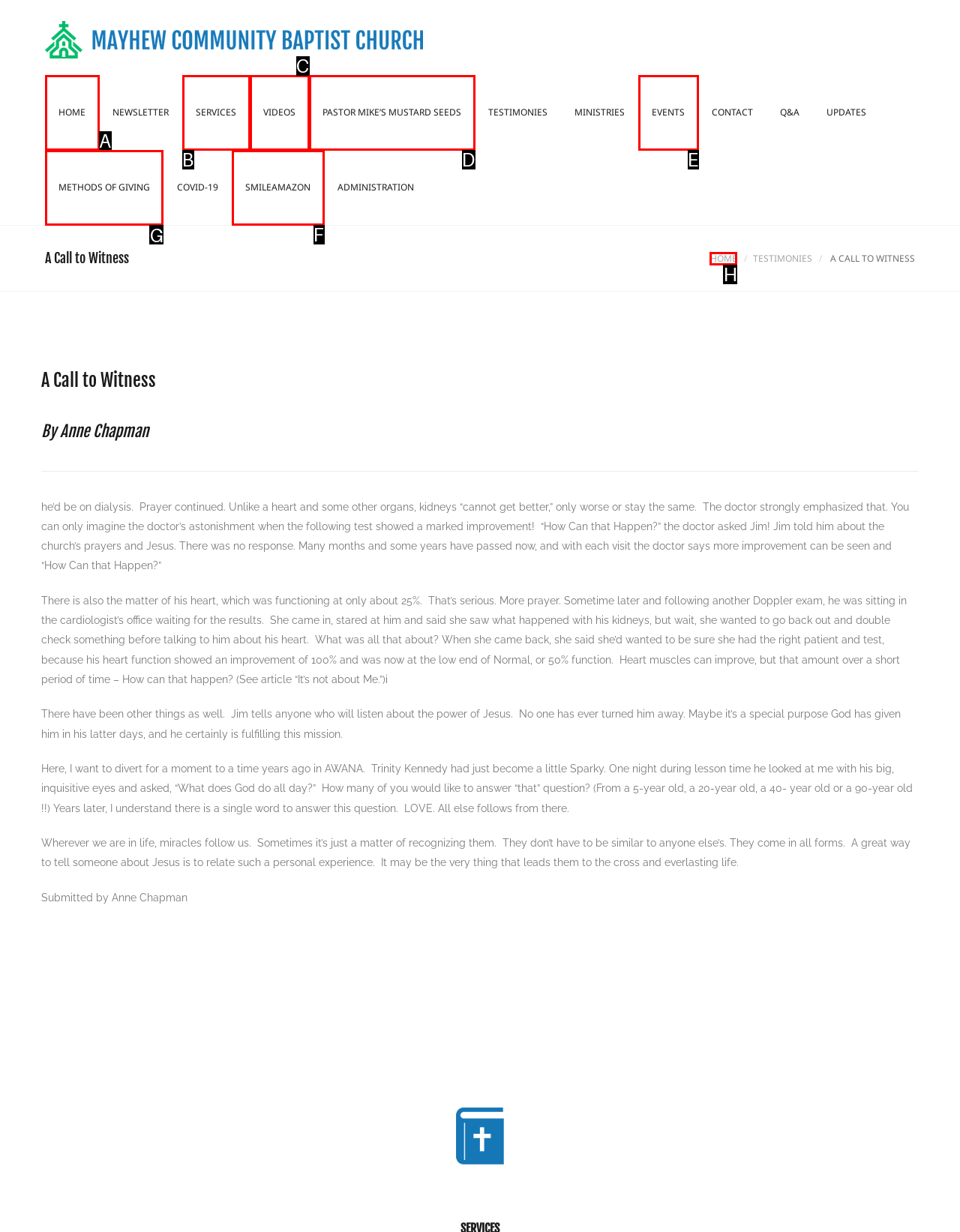Select the appropriate bounding box to fulfill the task: Learn about METHODS OF GIVING Respond with the corresponding letter from the choices provided.

G